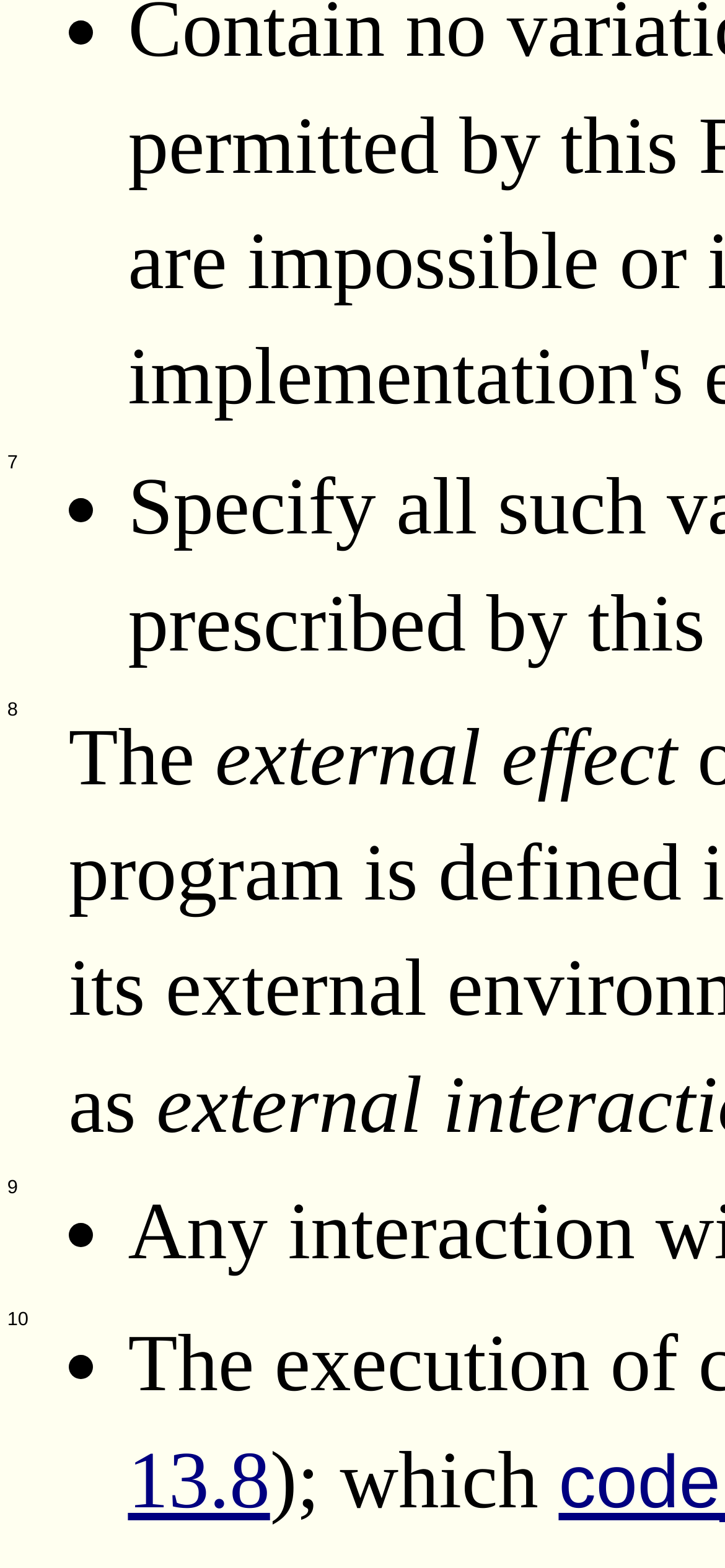What is the last number in the list?
Answer the question with a single word or phrase by looking at the picture.

10